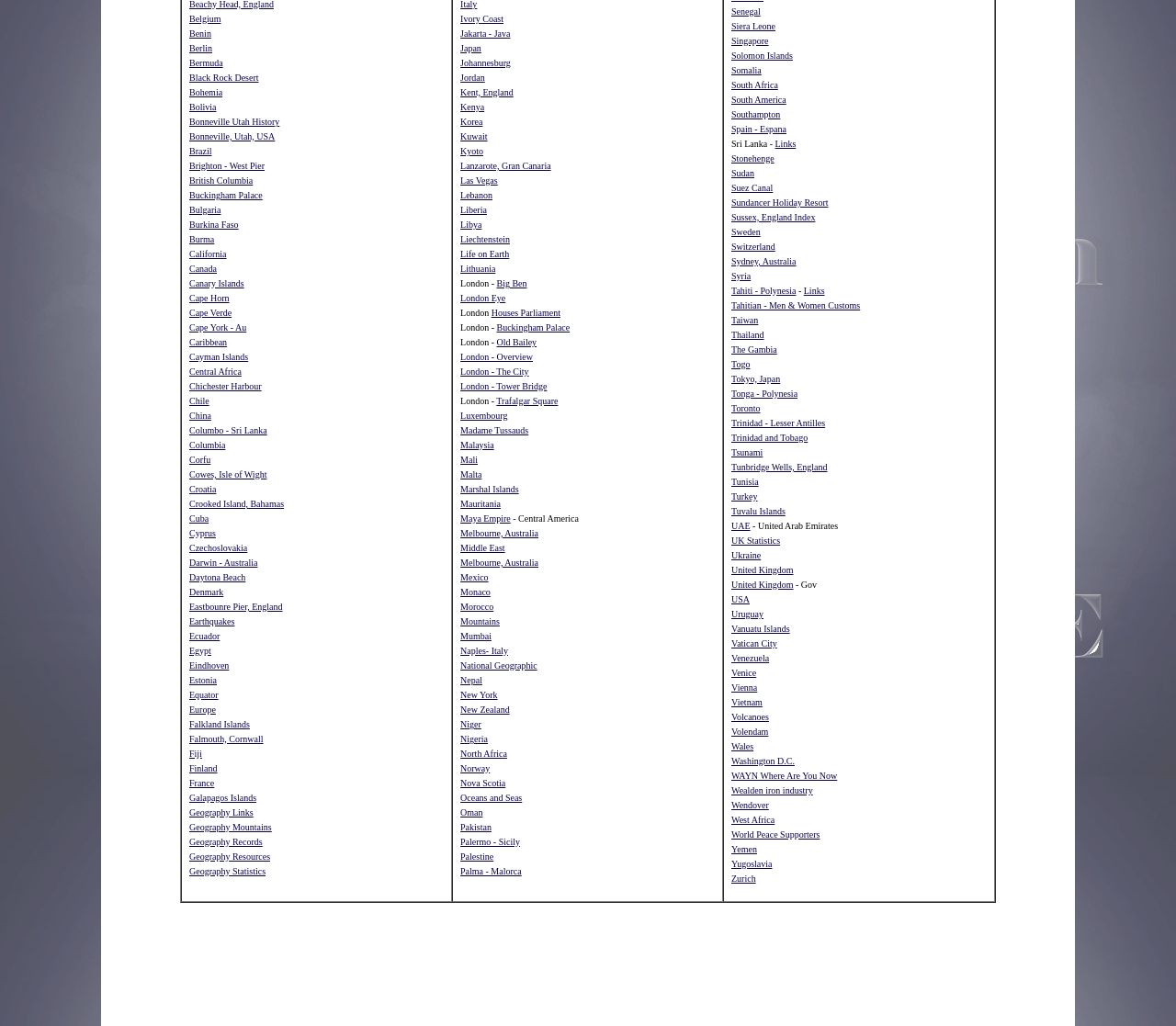Specify the bounding box coordinates of the area that needs to be clicked to achieve the following instruction: "Visit Brazil".

[0.161, 0.138, 0.18, 0.153]